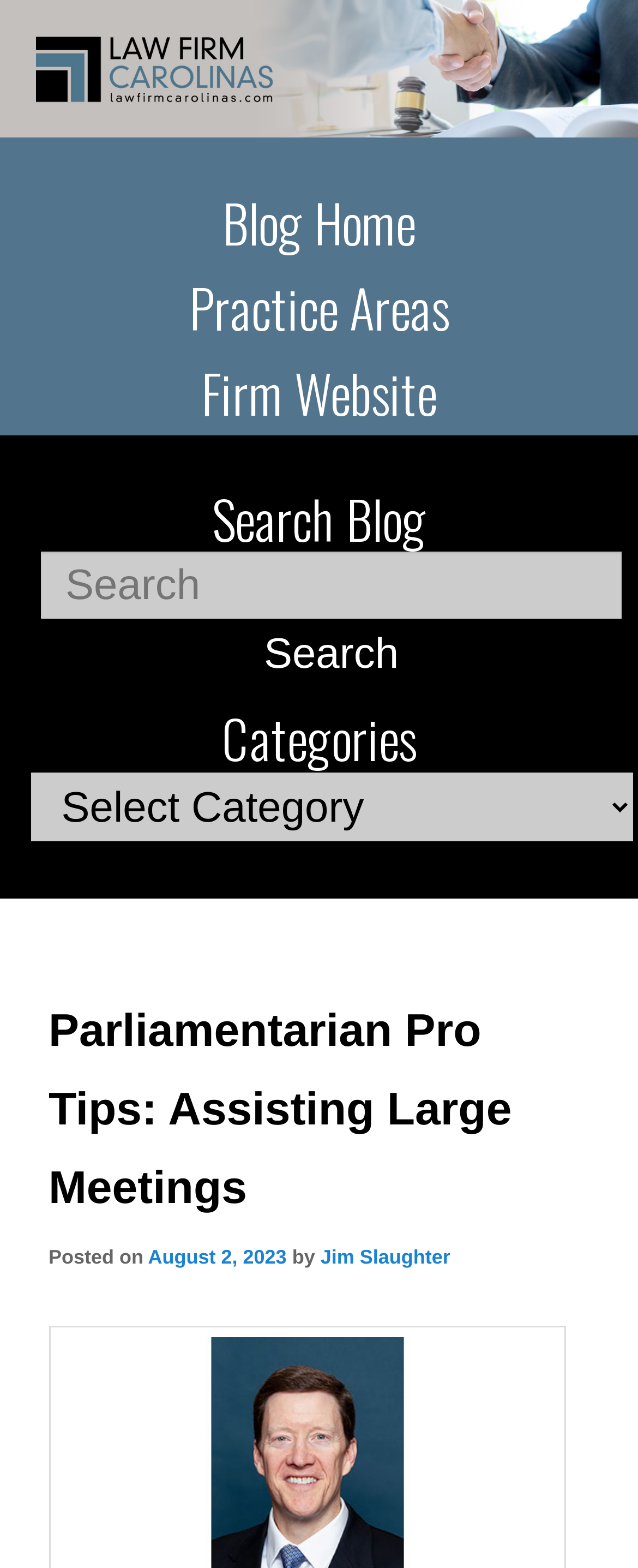Extract the bounding box coordinates for the UI element described by the text: "August 2, 2023". The coordinates should be in the form of [left, top, right, bottom] with values between 0 and 1.

[0.232, 0.795, 0.449, 0.809]